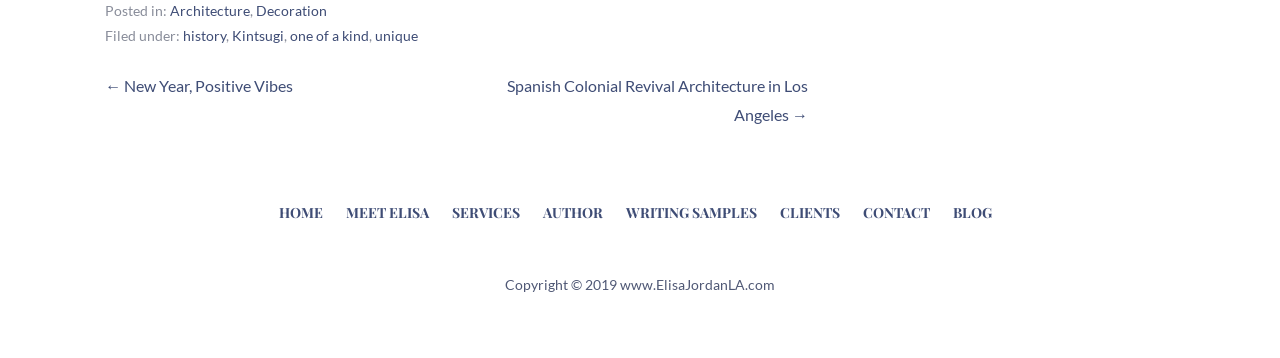Locate the bounding box coordinates of the element I should click to achieve the following instruction: "contact the author".

[0.674, 0.566, 0.726, 0.636]